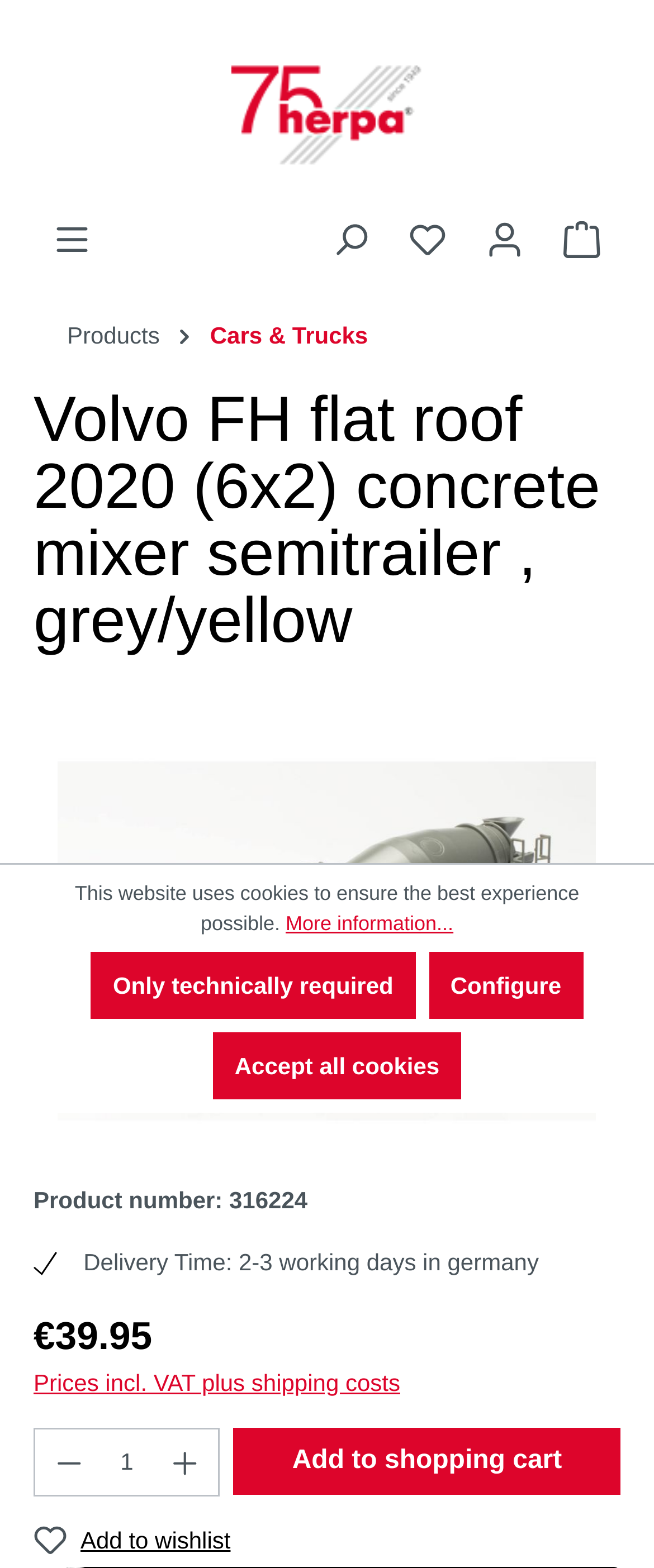Locate the bounding box coordinates of the item that should be clicked to fulfill the instruction: "Go to homepage".

[0.051, 0.026, 0.949, 0.115]